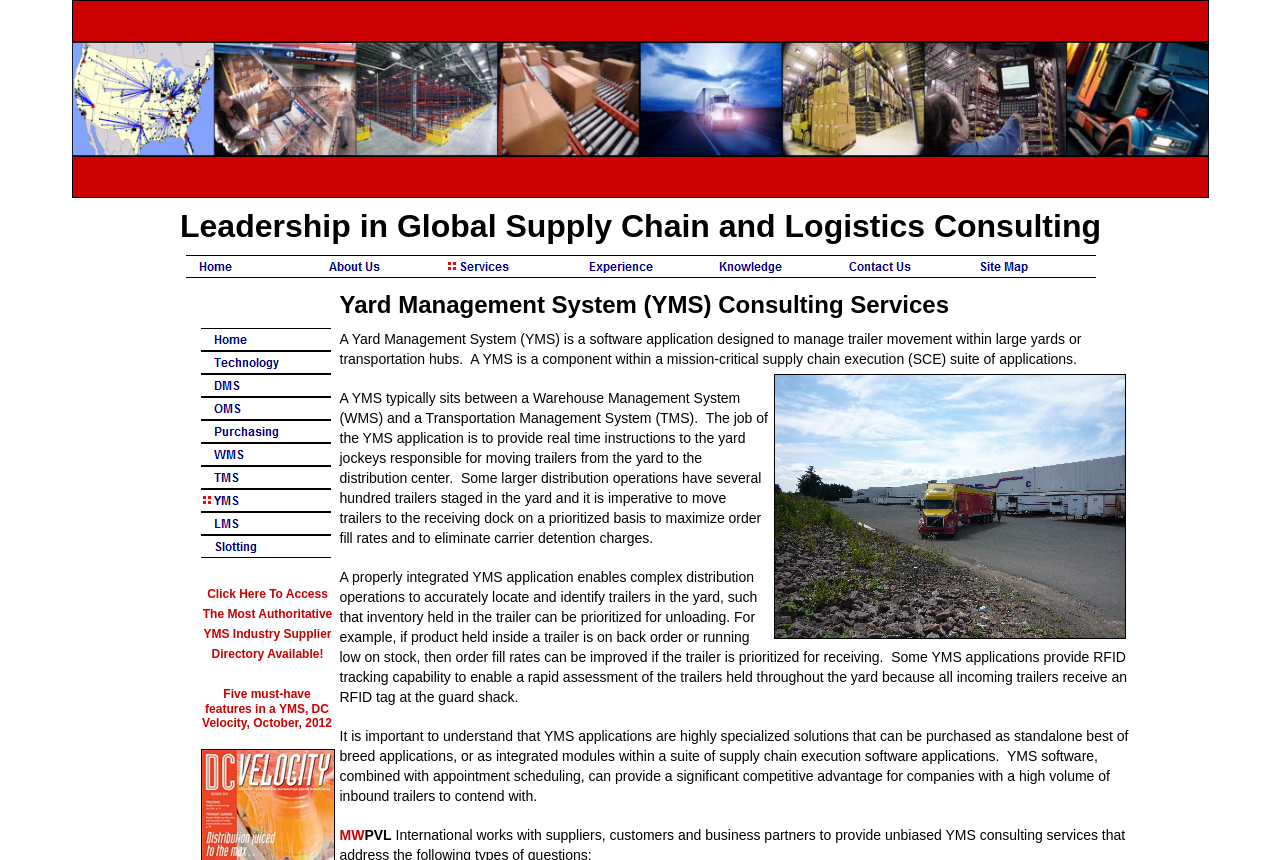Craft a detailed narrative of the webpage's structure and content.

The webpage is about Yard Management System (YMS) and its related services. At the top, there is a layout table that spans almost the entire width of the page, divided into several rows and columns. 

In the first row, there are three layout table cells, each containing a layout table with a single row and column. The first cell contains a layout table with a single row and column, followed by another layout table with two rows and two columns in the second cell, and a layout table with two rows and two columns in the third cell.

Below this, there is a layout table with a single row and two columns. The first column contains a layout table cell with the text "Leadership in Global Supply Chain and Logistics Consulting". The second column contains another layout table with a single row and two columns.

Further down, there is a layout table with two rows and two columns. The first row contains two layout table cells, and the second row contains a layout table cell with a list of links, including "Home", "About Us", "Services", "Experience", "Knowledge", "Contact Us", and "Site Map". Each link has an associated image.

Below this list, there is a layout table with a single row and four columns, followed by another layout table with a single row and three columns. The third column of this table contains a list of links, including "Home Technology DMS OMS Purchasing WMS TMS YMS LMS Slotting". Each link has an associated image.

Overall, the webpage has a complex layout with multiple tables and cells, but it appears to be organized into sections, with the top section providing an introduction, the middle section providing a list of links to different pages, and the bottom section providing more specific information about the services offered.